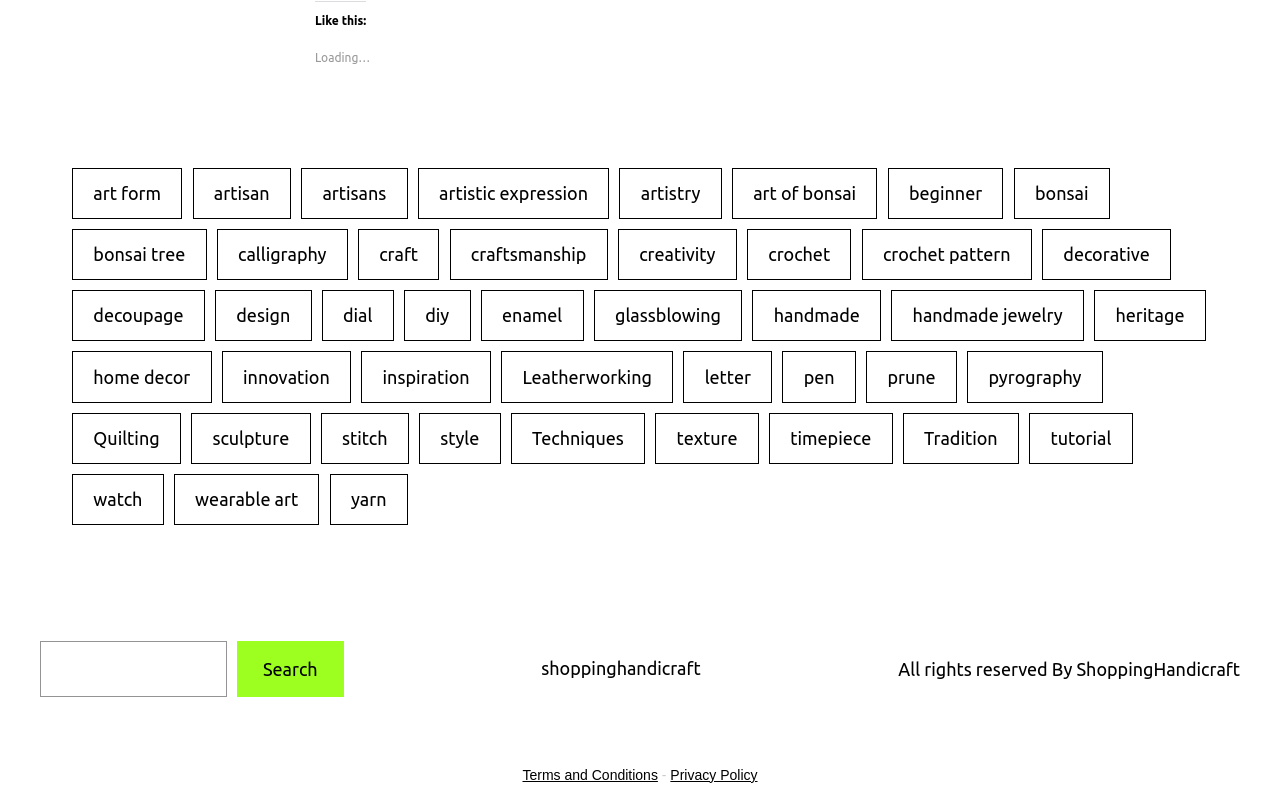What is the purpose of the links at the bottom of the webpage? Based on the image, give a response in one word or a short phrase.

To navigate to other pages